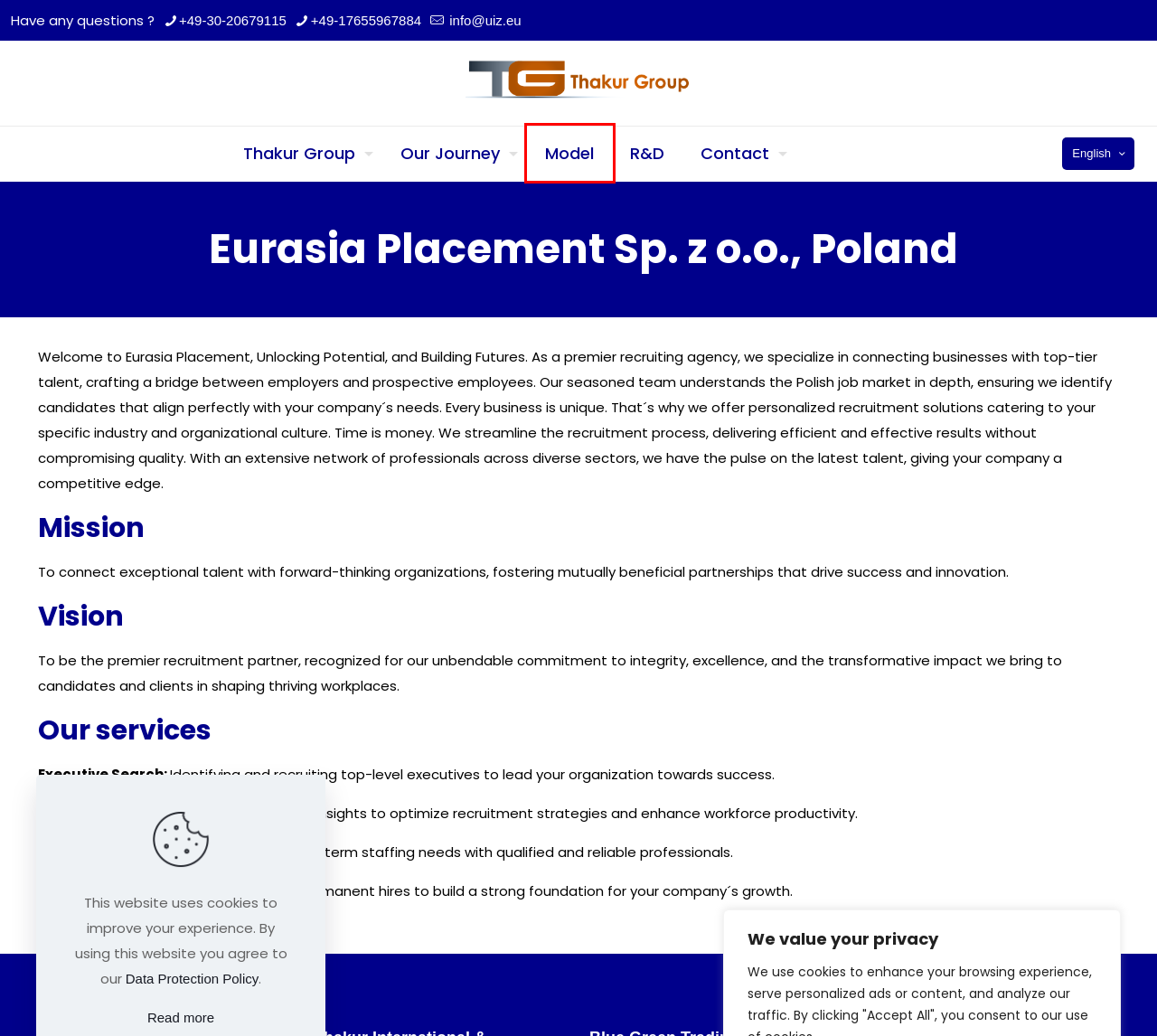You have a screenshot showing a webpage with a red bounding box highlighting an element. Choose the webpage description that best fits the new webpage after clicking the highlighted element. The descriptions are:
A. BPO,Virtual employee,Call center,Market Research,Software service
B. Impressum – Thakur Group
C. R&D – Thakur Group
D. European Institute of Innovation, Entrepreneurship, and Technology | eiIET
E. Contact – Thakur Group
F. Thakur Group – BPO & Web Services
G. Our Journey – Thakur Group
H. Business Excellence Model – Thakur Group

H